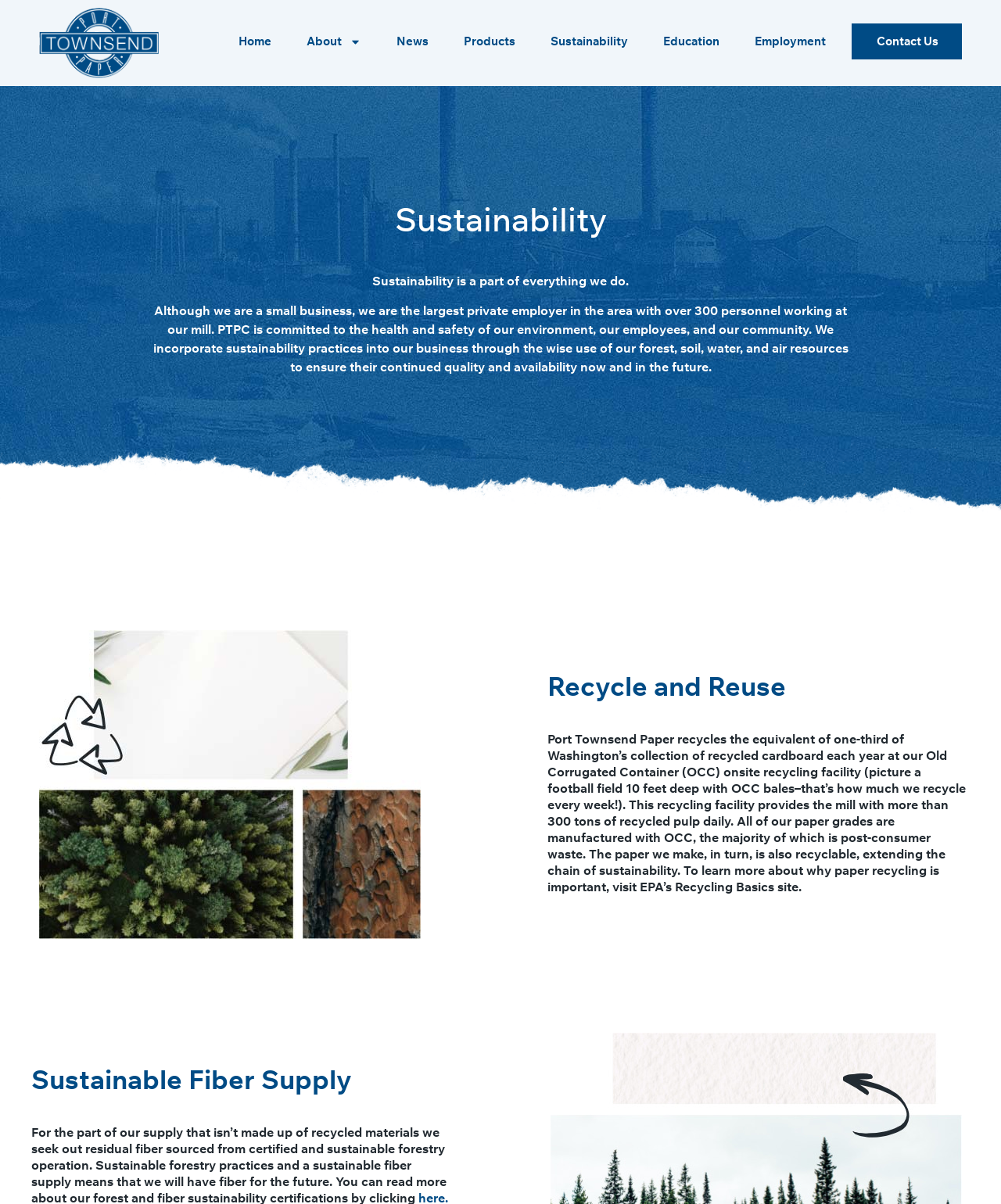Predict the bounding box coordinates of the area that should be clicked to accomplish the following instruction: "Click the Port Townsend Paper Company logo". The bounding box coordinates should consist of four float numbers between 0 and 1, i.e., [left, top, right, bottom].

[0.039, 0.006, 0.158, 0.065]